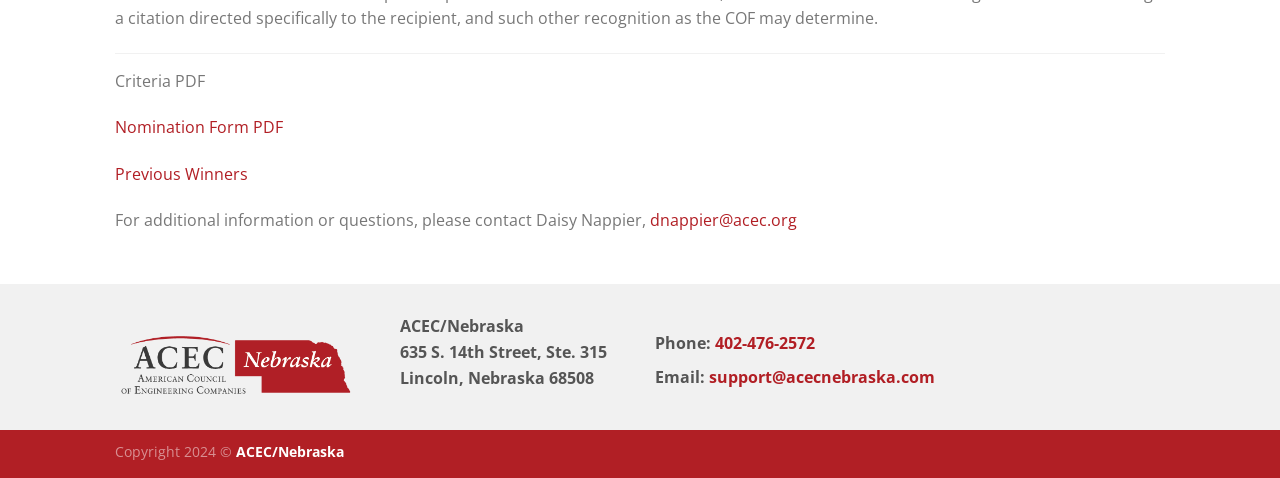What is the year of the copyright?
Provide a well-explained and detailed answer to the question.

I found the year by looking at the static text element that says 'Copyright 2024 ©'.